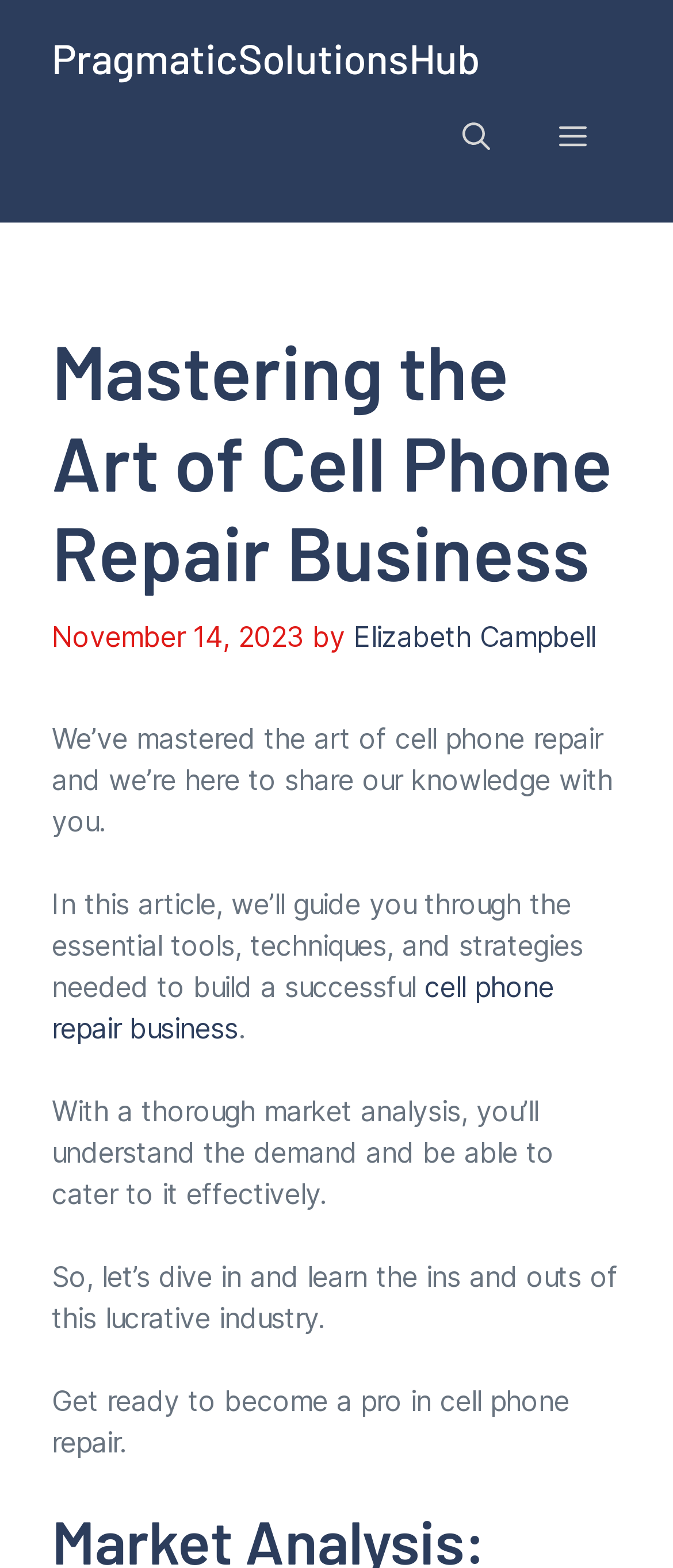What is the purpose of the article?
From the screenshot, supply a one-word or short-phrase answer.

to share knowledge